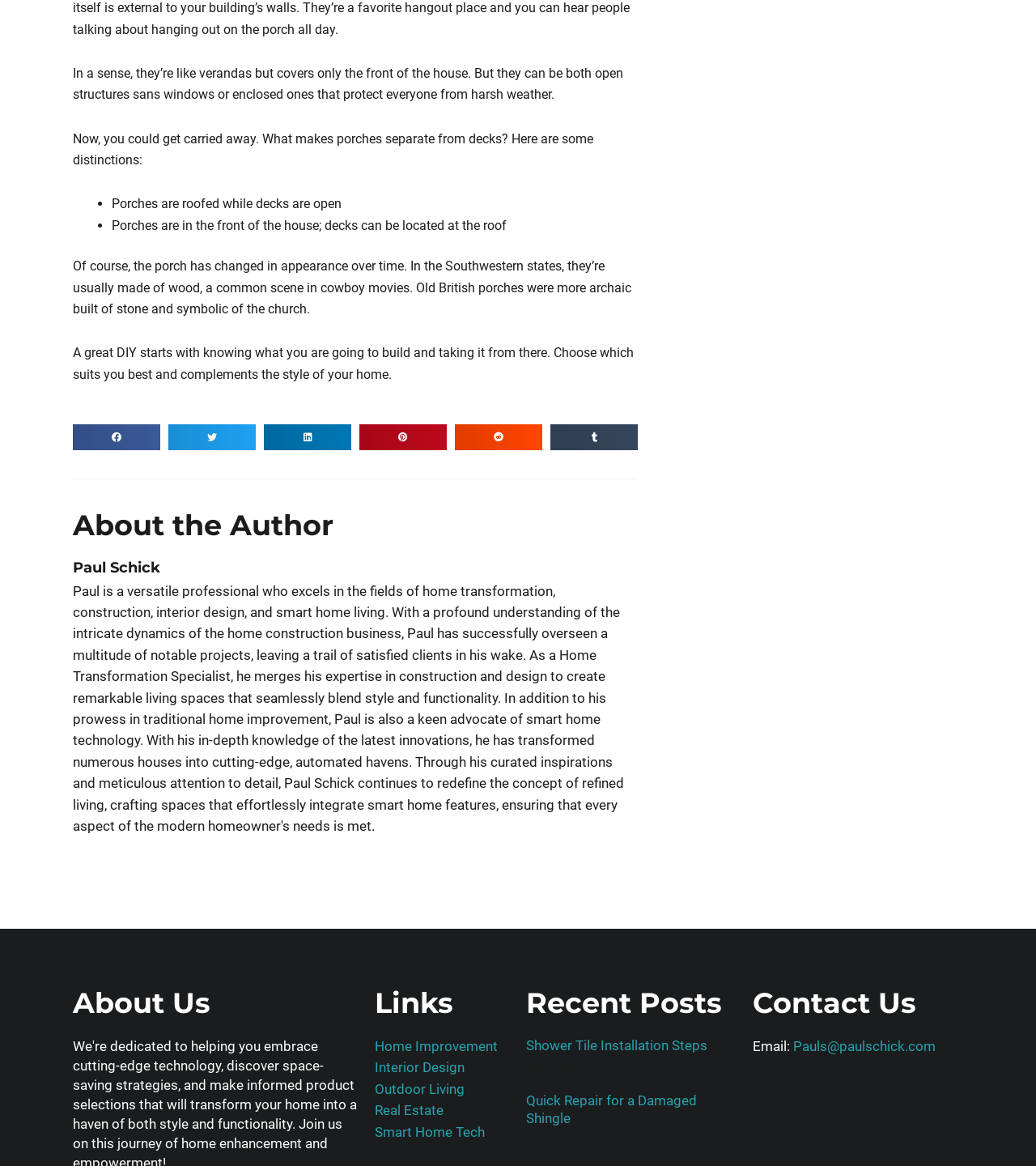Determine the bounding box coordinates for the region that must be clicked to execute the following instruction: "Read Shower Tile Installation Steps".

[0.508, 0.89, 0.683, 0.903]